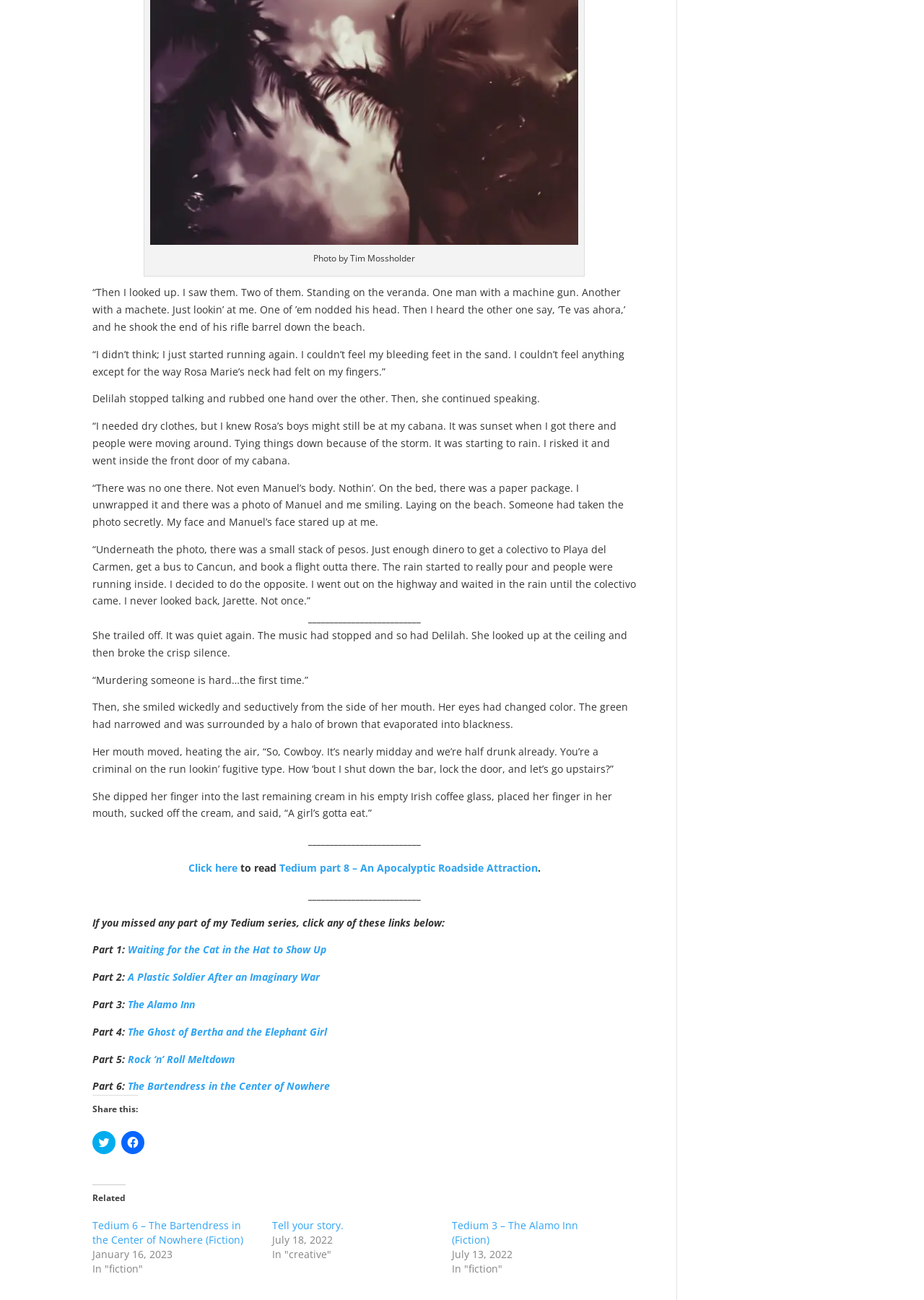Determine the bounding box coordinates for the area that should be clicked to carry out the following instruction: "Tell your story".

[0.294, 0.937, 0.372, 0.948]